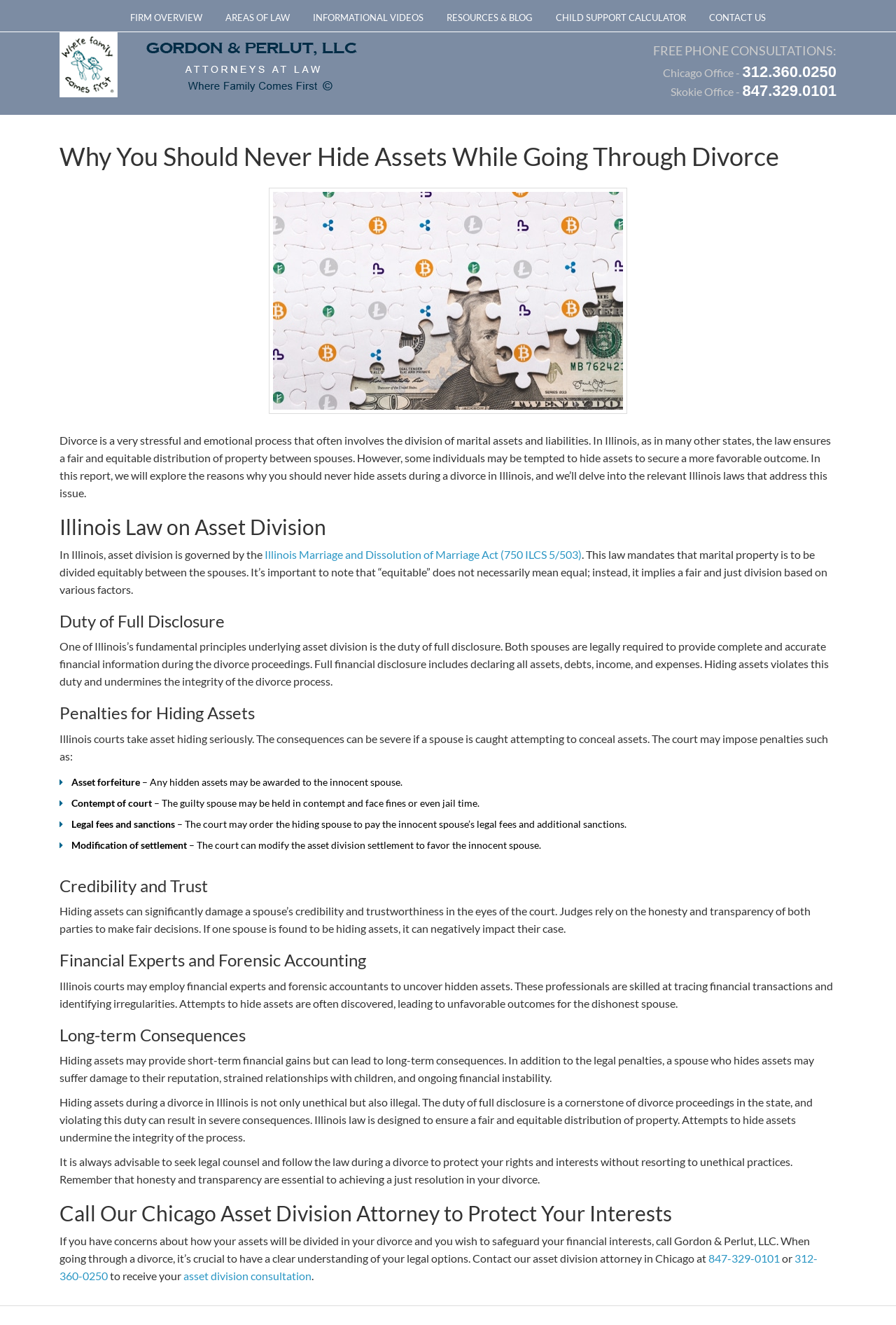Answer the question using only one word or a concise phrase: What is the duty of spouses during divorce proceedings in Illinois?

Full disclosure